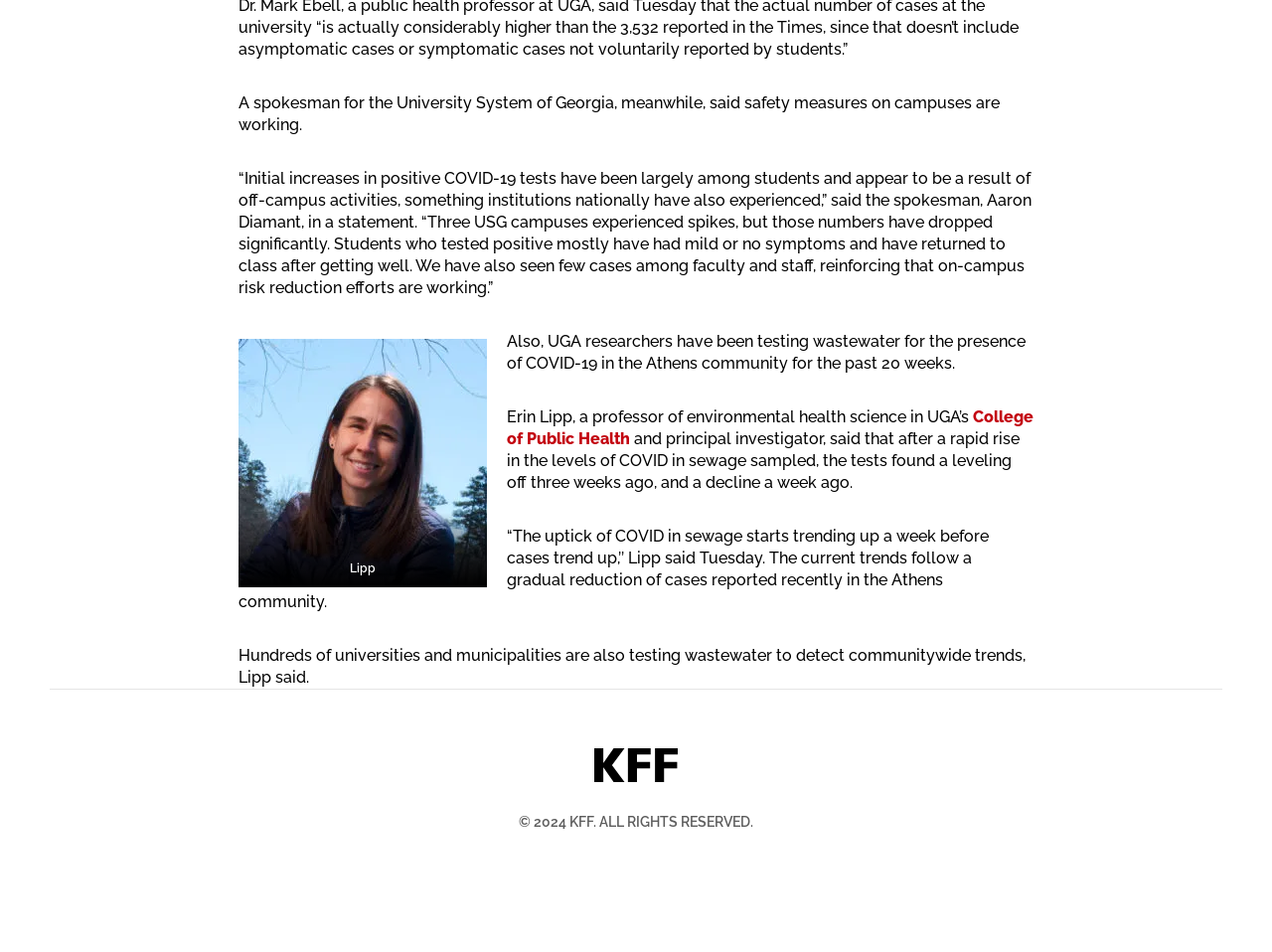What is the trend of COVID cases in the Athens community?
Based on the image, provide your answer in one word or phrase.

Gradual reduction